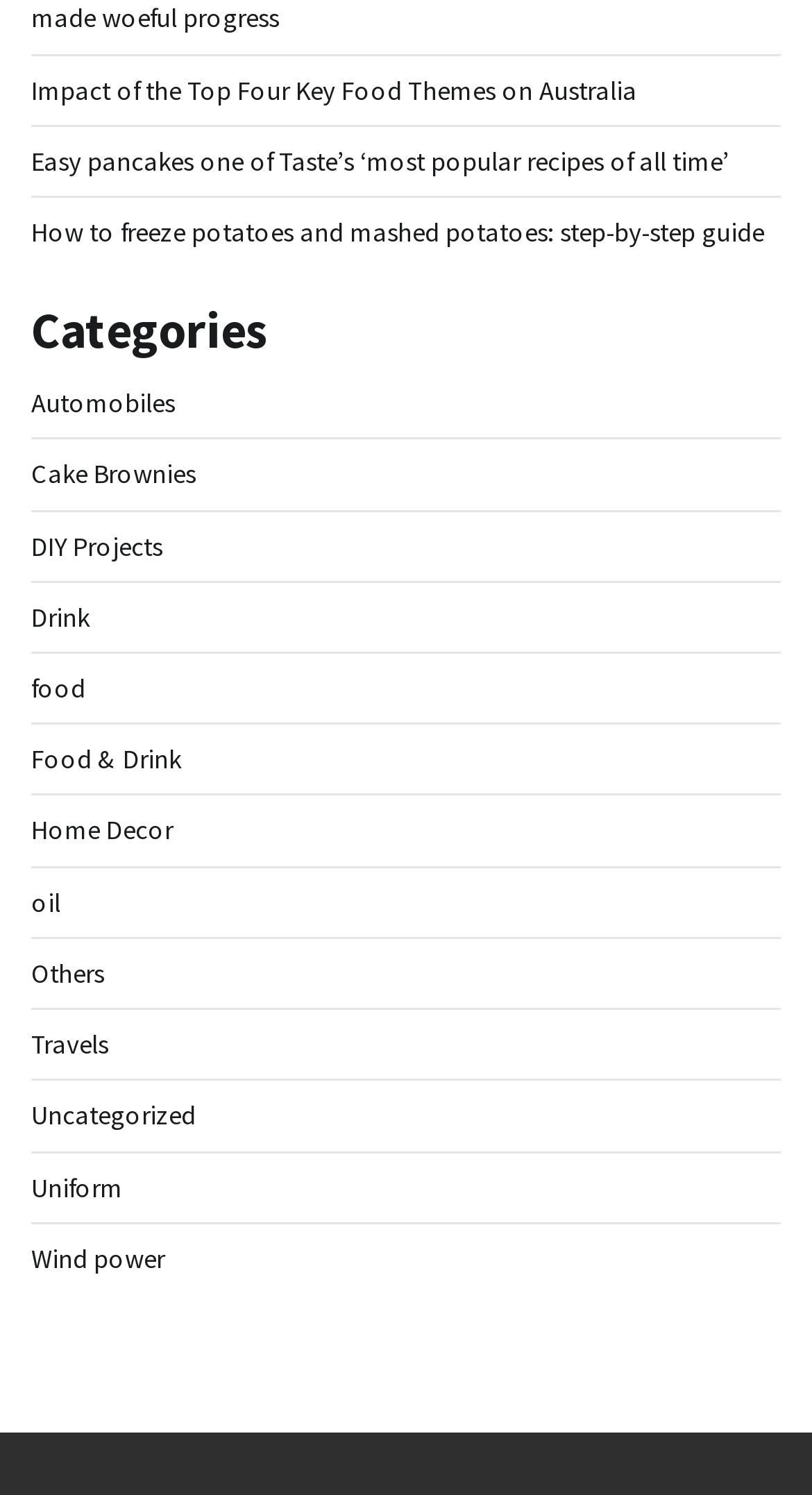Highlight the bounding box coordinates of the region I should click on to meet the following instruction: "Explore the 'DIY Projects' section".

[0.038, 0.353, 0.2, 0.375]